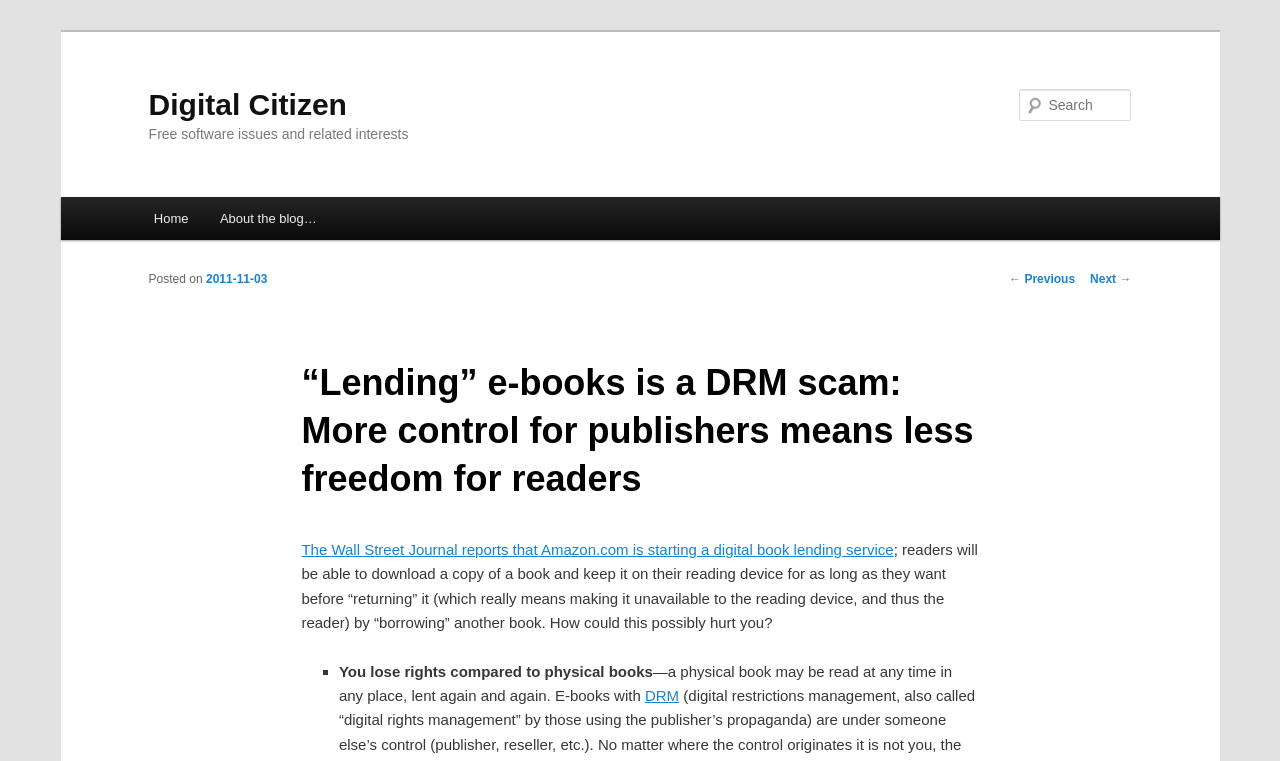Generate a thorough caption detailing the webpage content.

The webpage is an article from Digital Citizen, a blog focused on free software issues and related interests. At the top, there is a heading with the blog's name, accompanied by a link to the blog's homepage. Below this, there is a search bar with a "Search" label and a text box where users can input their search queries.

To the left of the search bar, there is a main menu with links to the blog's home page and an "About the blog" section. Below this menu, there is a post navigation section with links to previous and next posts.

The main content of the article is a blog post titled "“Lending” e-books is a DRM scam: More control for publishers means less freedom for readers". The post is dated November 3, 2011, and begins with a quote from The Wall Street Journal about Amazon's digital book lending service. The article then discusses the implications of this service, including how it restricts readers' rights compared to physical books. The post is divided into sections, with bullet points highlighting key points, such as the loss of rights compared to physical books and the role of DRM in restricting access to e-books.